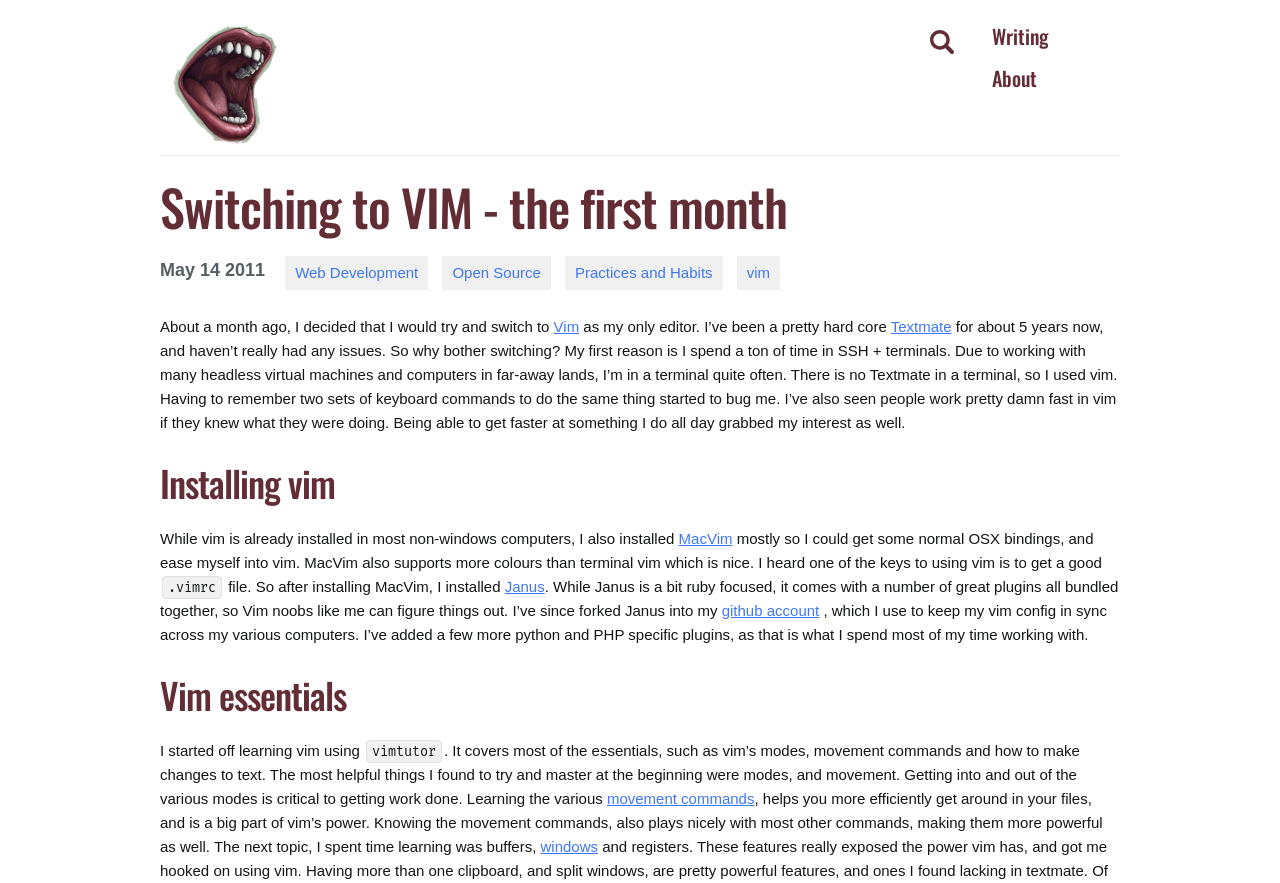Determine the bounding box coordinates of the target area to click to execute the following instruction: "Click the 'About' link."

[0.775, 0.071, 0.81, 0.105]